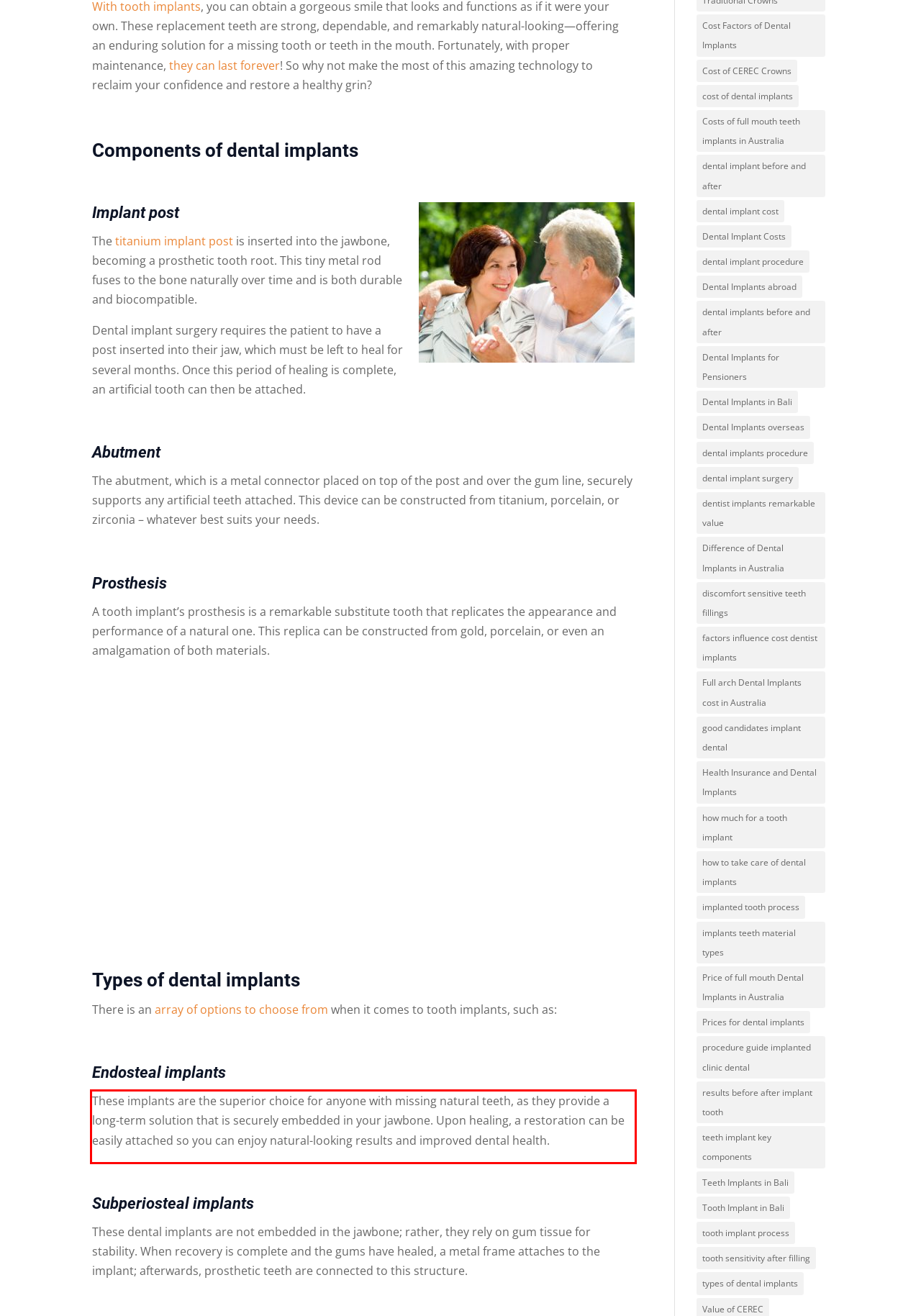You are provided with a screenshot of a webpage that includes a red bounding box. Extract and generate the text content found within the red bounding box.

These implants are the superior choice for anyone with missing natural teeth, as they provide a long-term solution that is securely embedded in your jawbone. Upon healing, a restoration can be easily attached so you can enjoy natural-looking results and improved dental health.